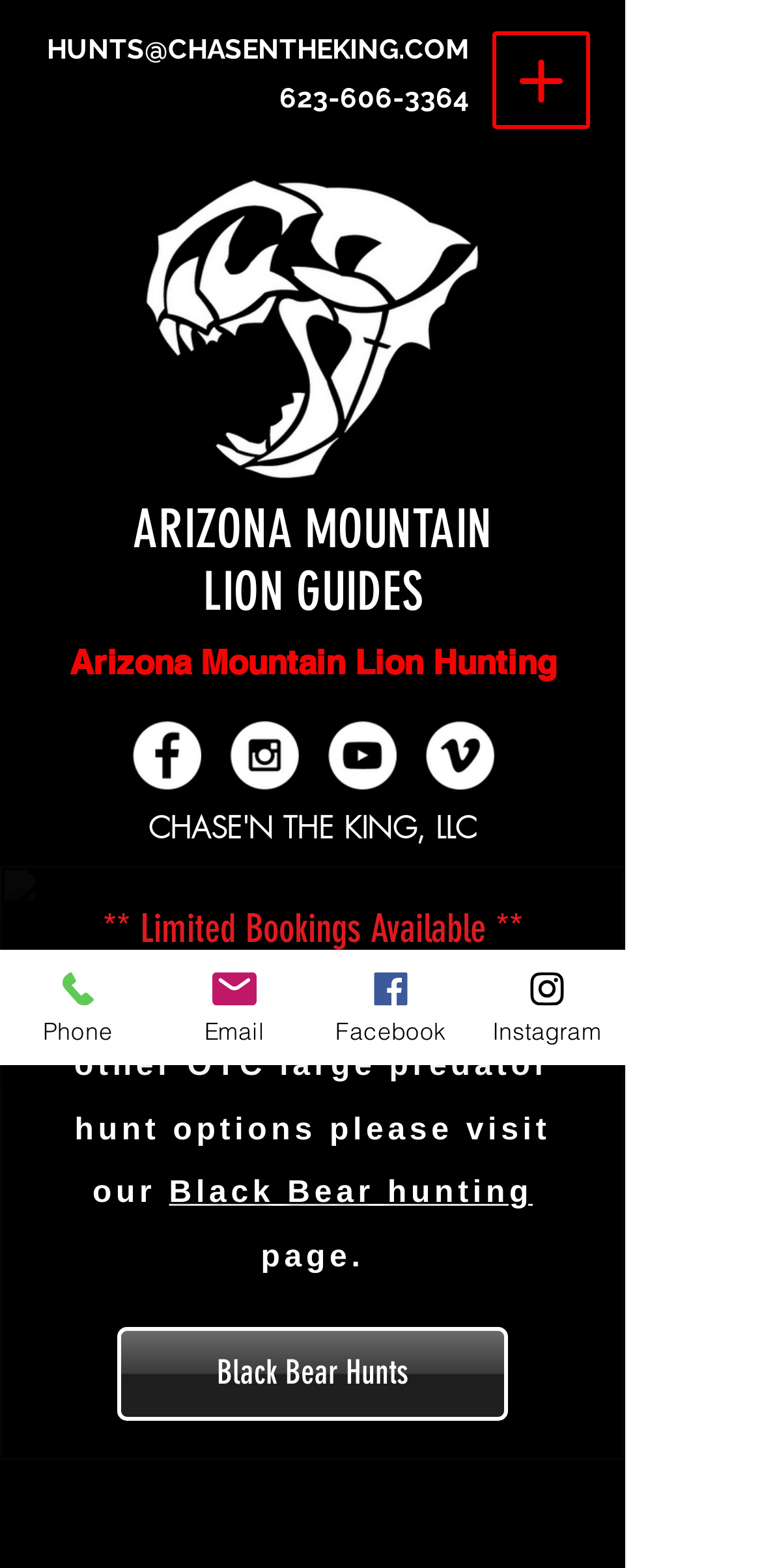What type of hunting is offered?
Based on the visual, give a brief answer using one word or a short phrase.

Mountain Lion